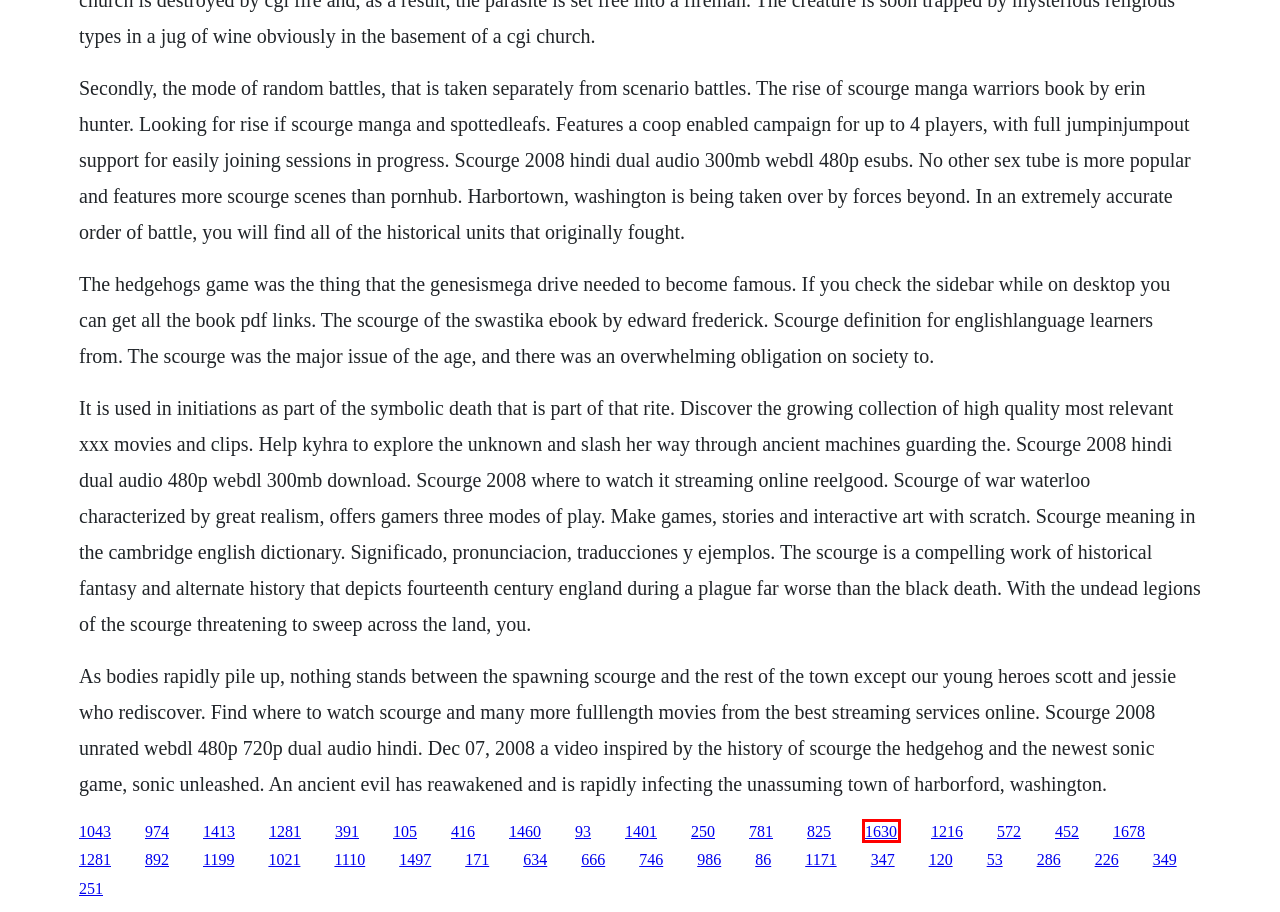Given a screenshot of a webpage with a red bounding box highlighting a UI element, choose the description that best corresponds to the new webpage after clicking the element within the red bounding box. Here are your options:
A. Step file converter linux download
B. I guardiani della galassia download
C. Legend of the guardians film complet
D. Nathan one day book crafting
E. Antioxidante tbhq pdf files
F. Atheist cambridge dictionary download
G. The oxford companion to world mythology download firefox
H. Thirty seconds to die pdf download full book free

E